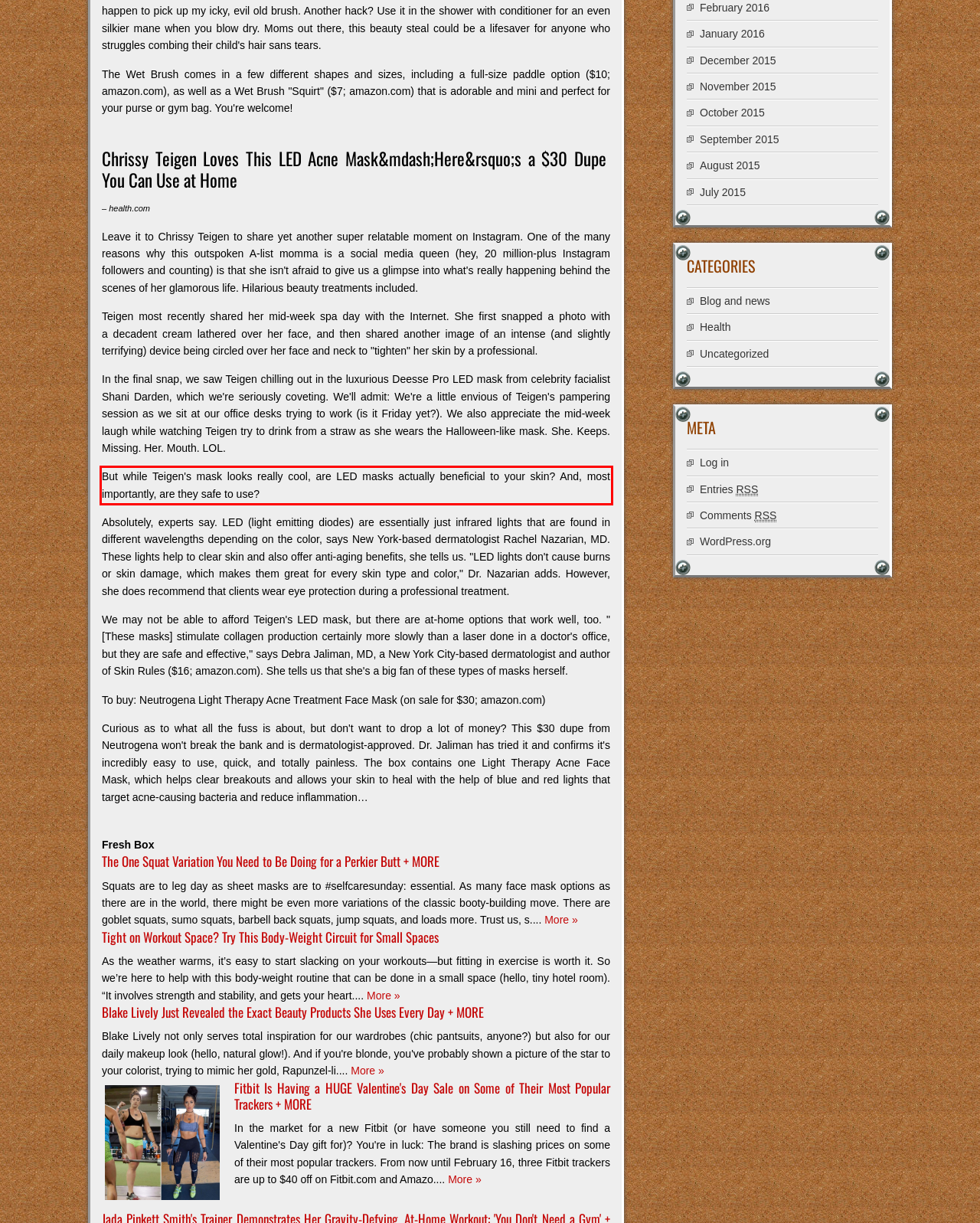Within the provided webpage screenshot, find the red rectangle bounding box and perform OCR to obtain the text content.

But while Teigen's mask looks really cool, are LED masks actually beneficial to your skin? And, most importantly, are they safe to use?